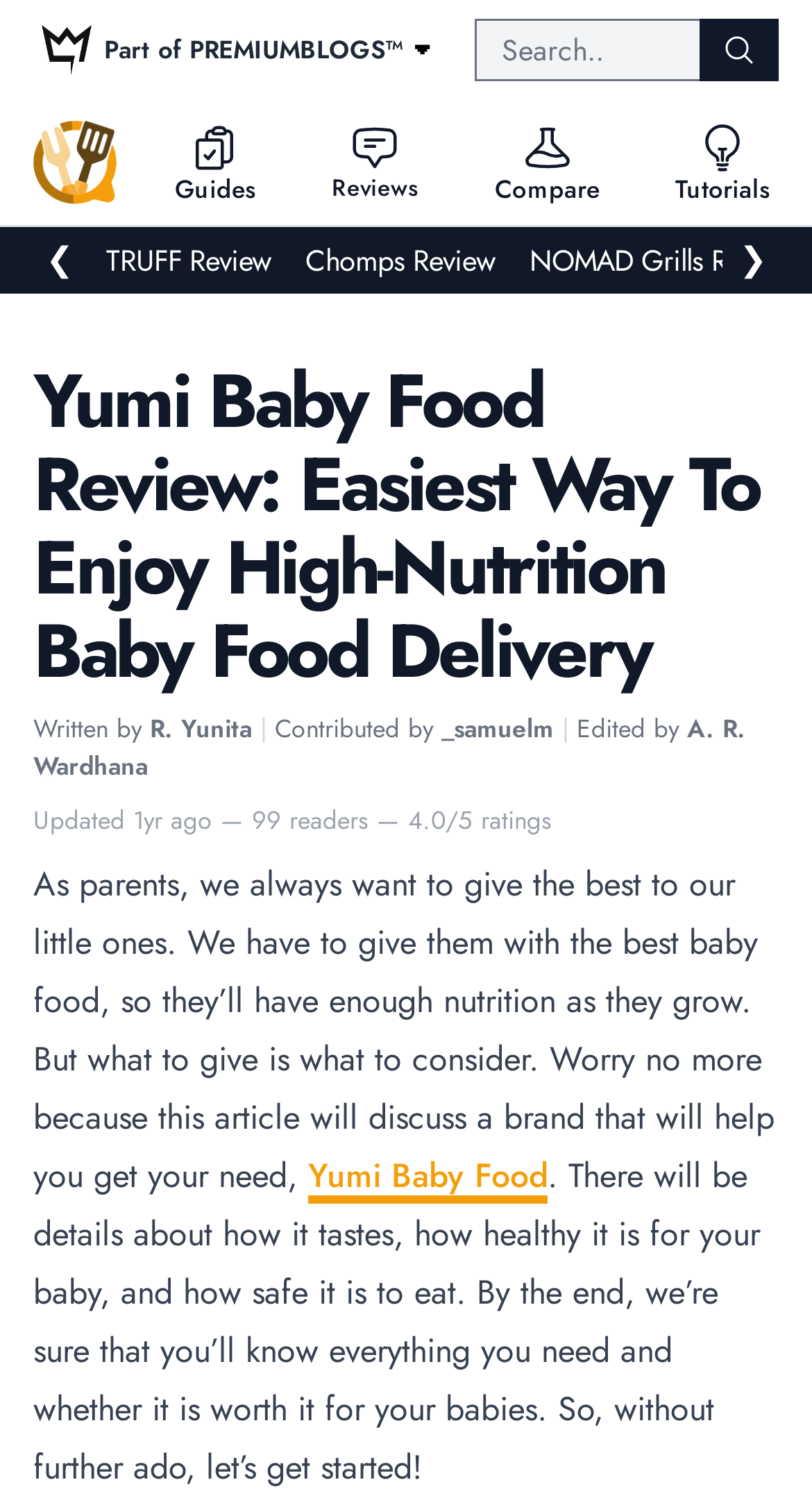What is the rating of the article?
Based on the visual details in the image, please answer the question thoroughly.

I looked at the section that says '— 99 readers — 4.0/5 ratings' and found the rating of the article to be 4.0 out of 5.